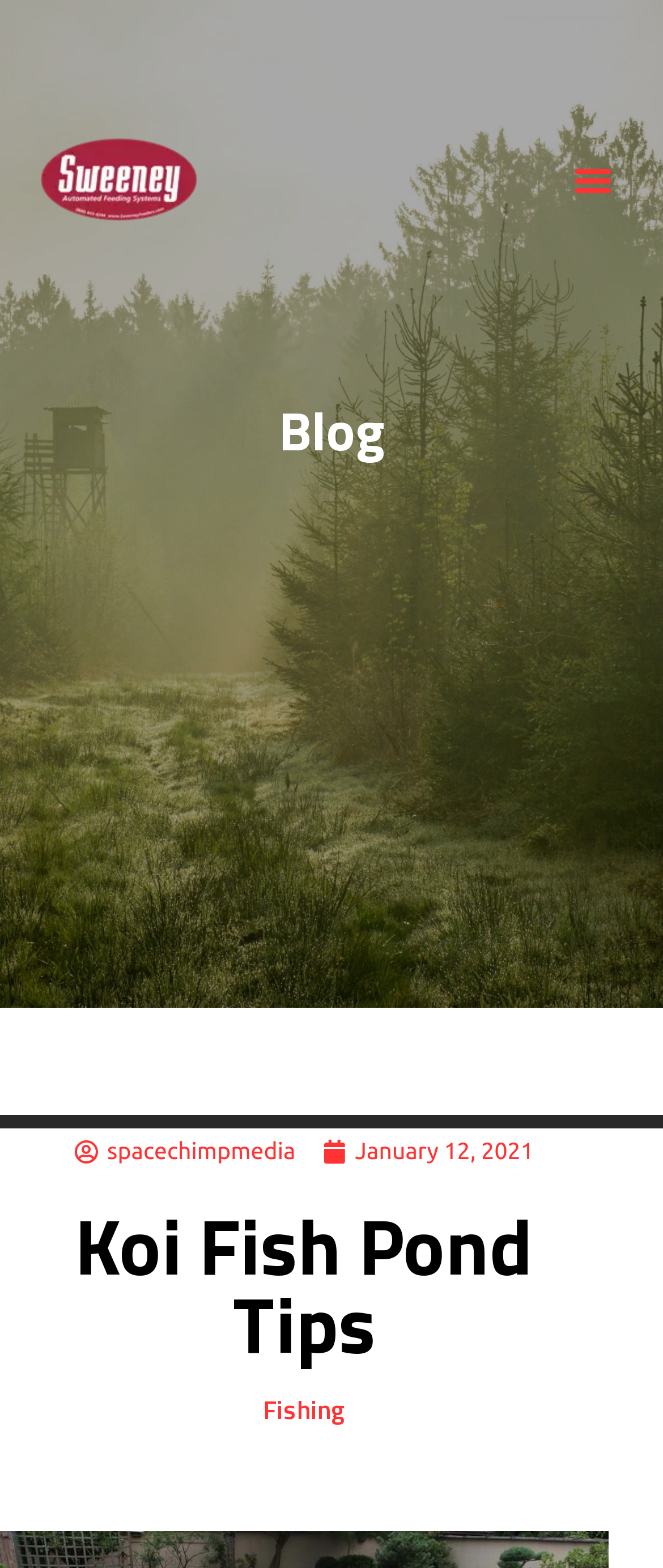Is the menu toggle button expanded?
Using the image as a reference, give an elaborate response to the question.

I determined this by examining the button 'Menu Toggle' at [0.85, 0.096, 0.938, 0.133] which has the property 'expanded: False', indicating that it is not expanded.